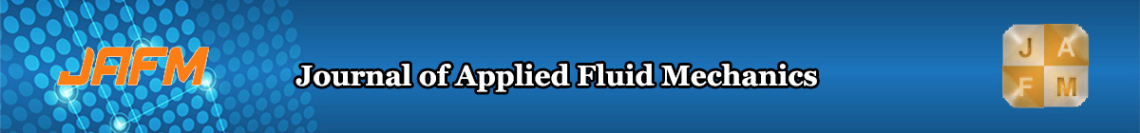What is the color of the title 'JAFM'?
Answer the question with just one word or phrase using the image.

Vibrant orange